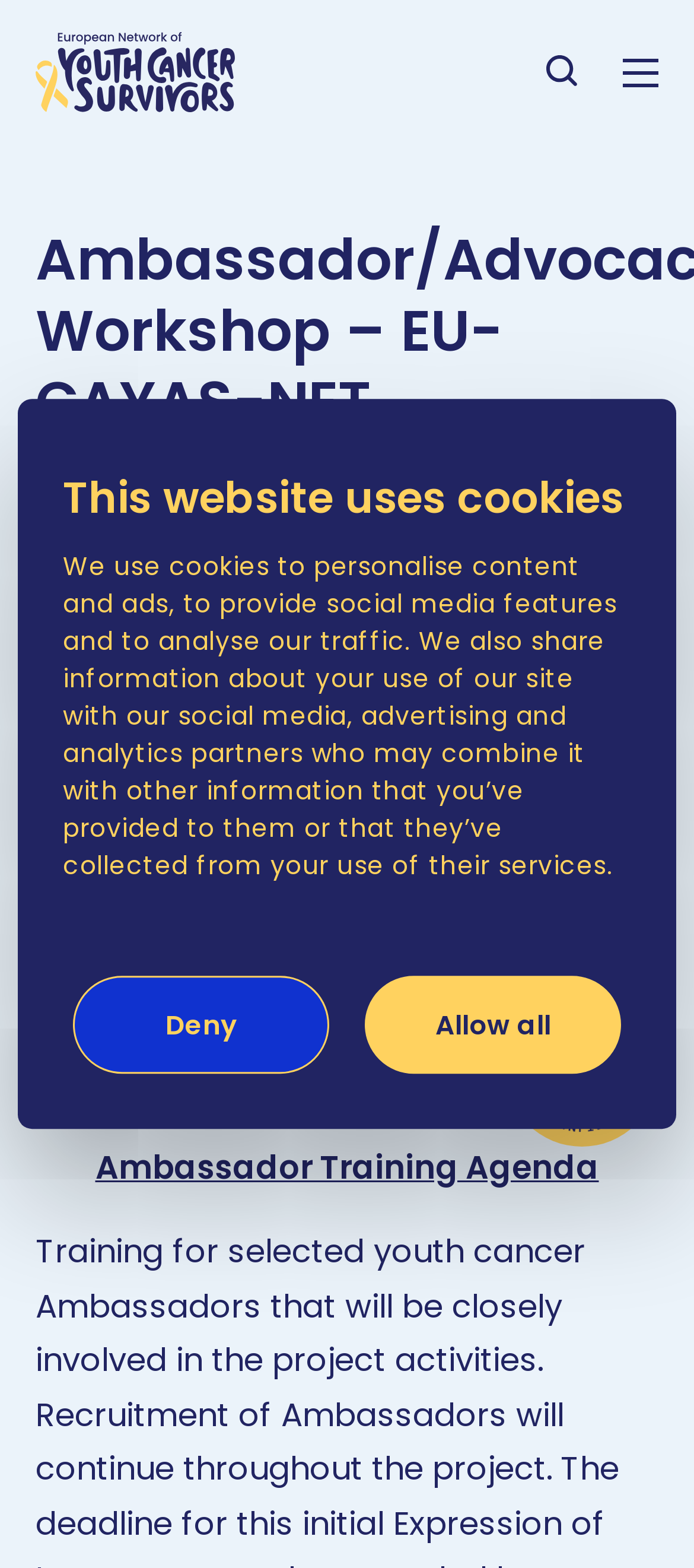Answer the question below using just one word or a short phrase: 
What is the timing of the Ambassador/Advocacy Workshop?

09:00 – 12:00 CET